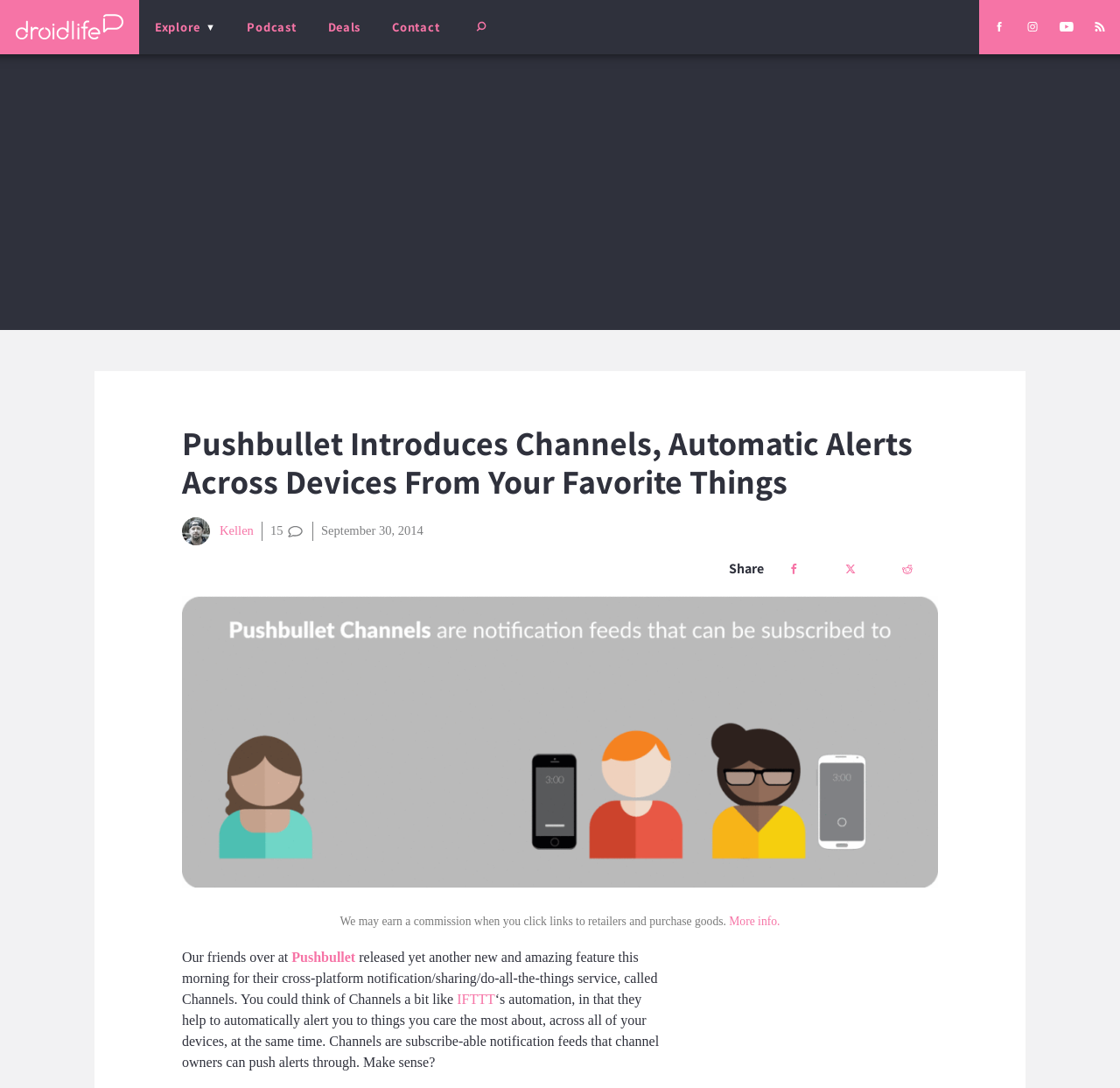Find the bounding box coordinates of the clickable area that will achieve the following instruction: "Click on the Droid Life link".

[0.0, 0.0, 0.124, 0.05]